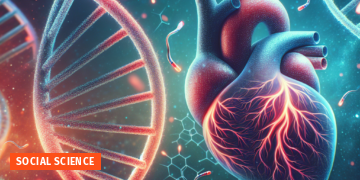What is the dominant color of the heart?
Refer to the image and offer an in-depth and detailed answer to the question.

The caption describes the heart as having a 'rich blue hue', indicating that blue is the dominant color of the heart.